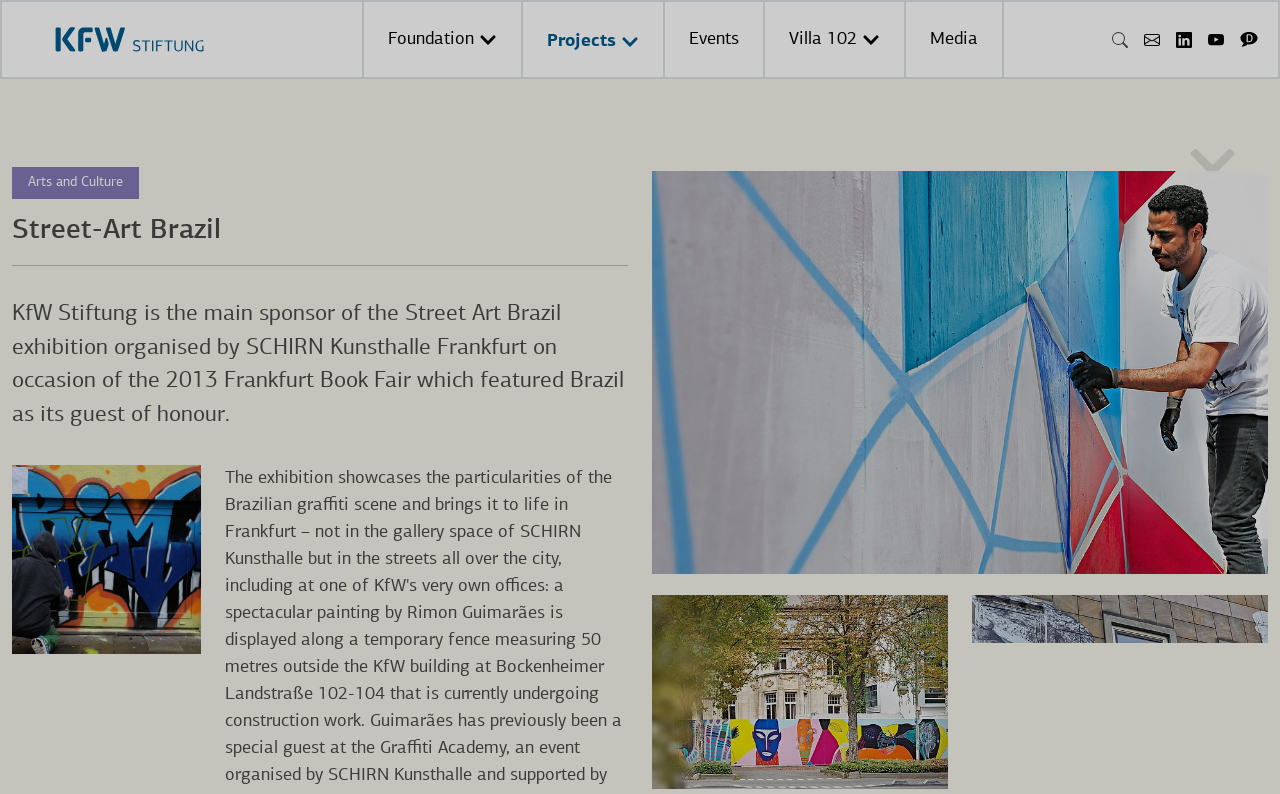How many social media links are there?
Please use the visual content to give a single word or phrase answer.

3